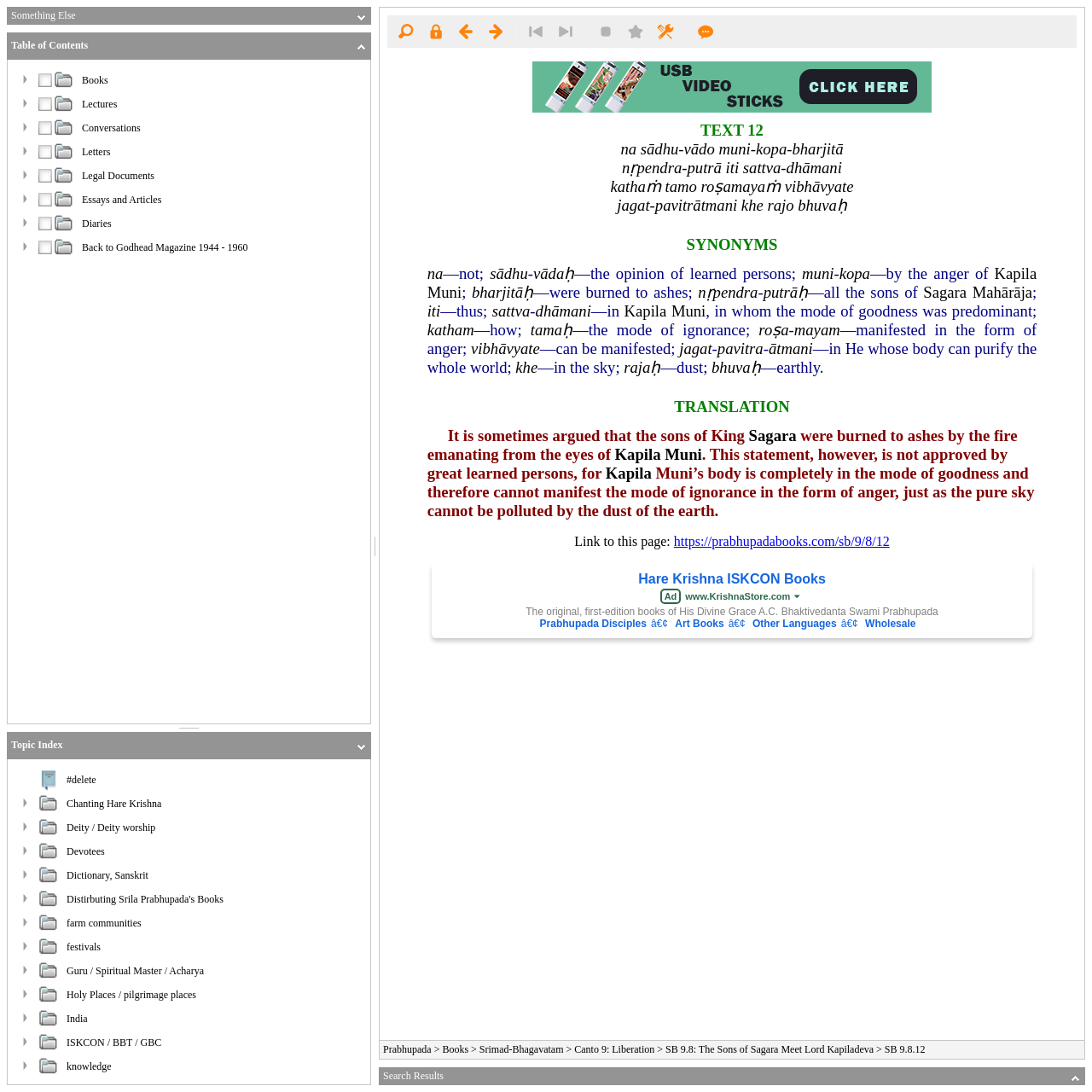Provide a one-word or short-phrase answer to the question:
What is the second category listed on the webpage?

Lectures